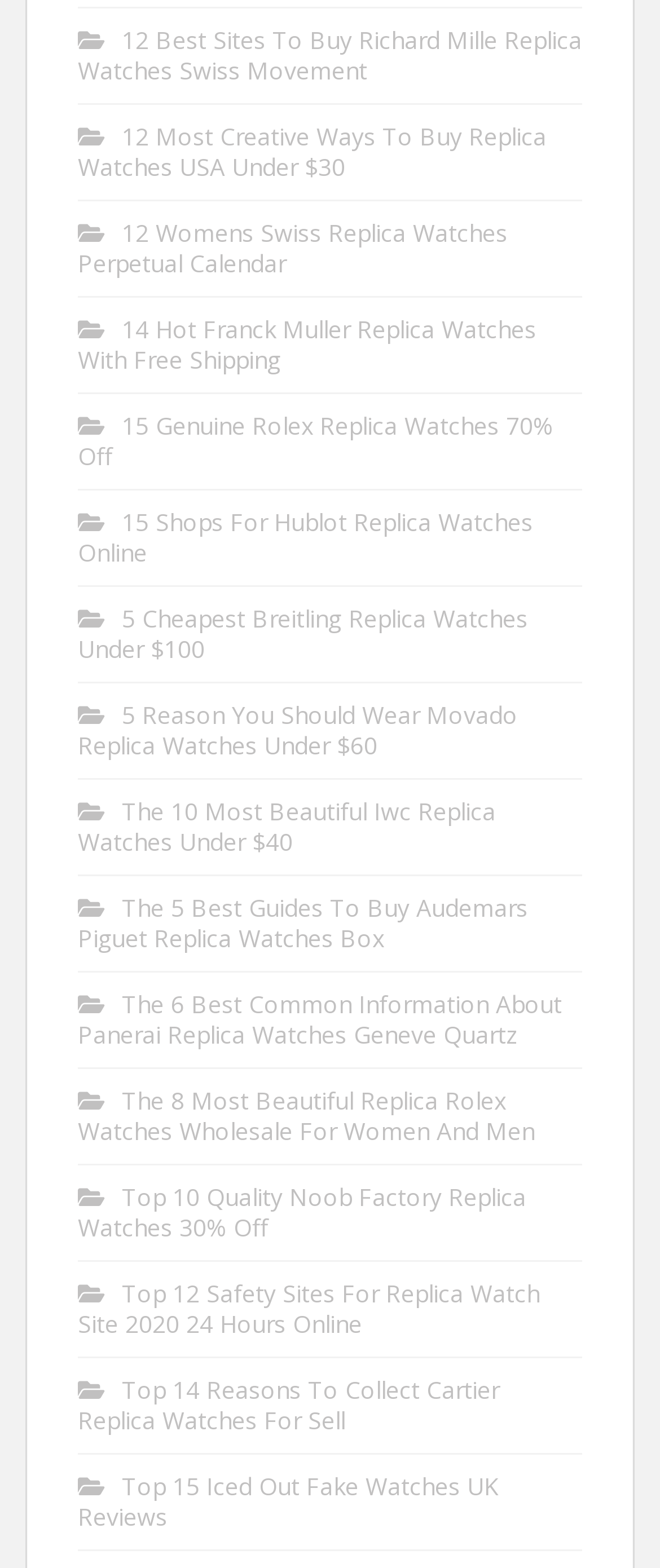Please provide a short answer using a single word or phrase for the question:
What is the topic of the links on this webpage?

Replica Watches